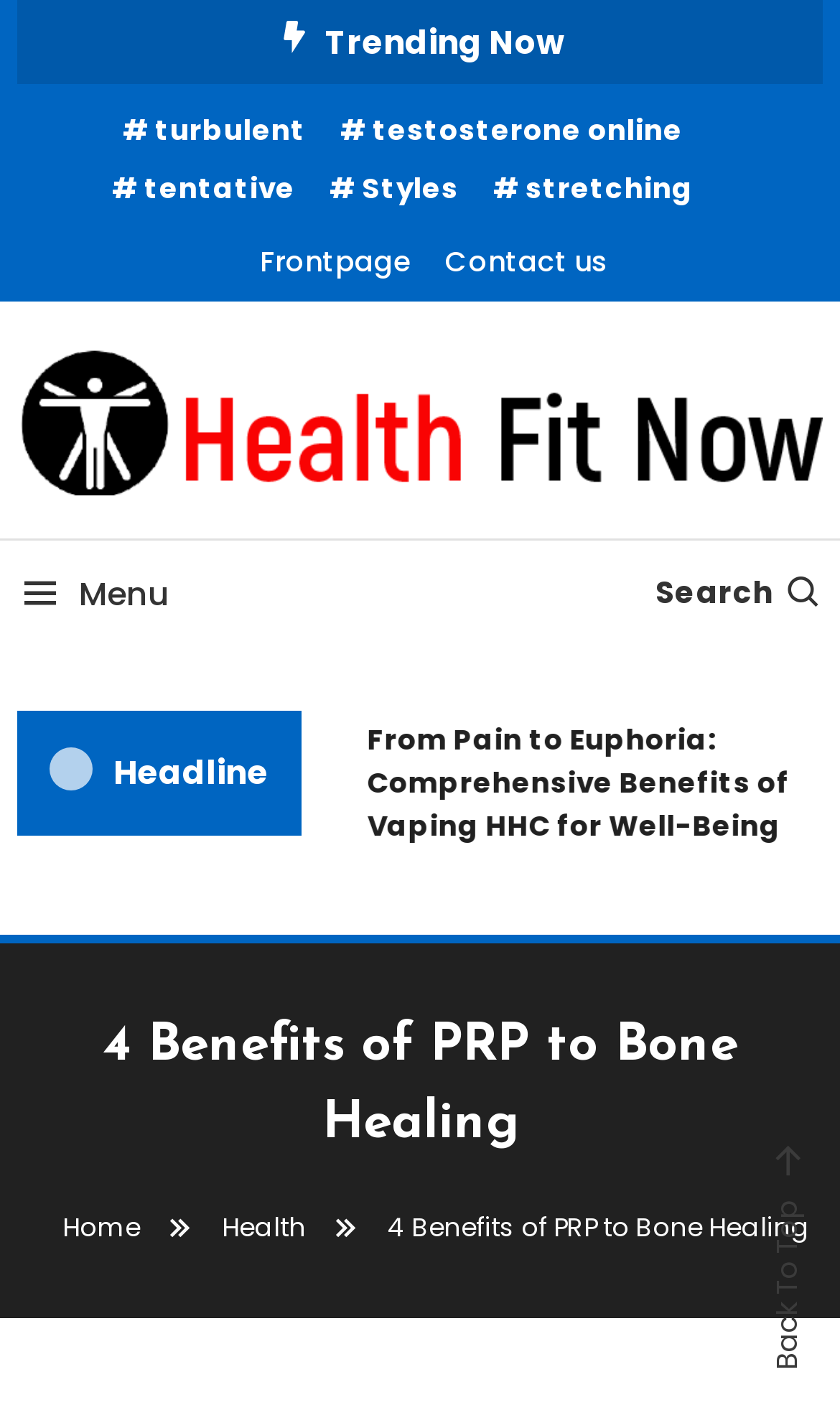Generate the title text from the webpage.

4 Benefits of PRP to Bone Healing